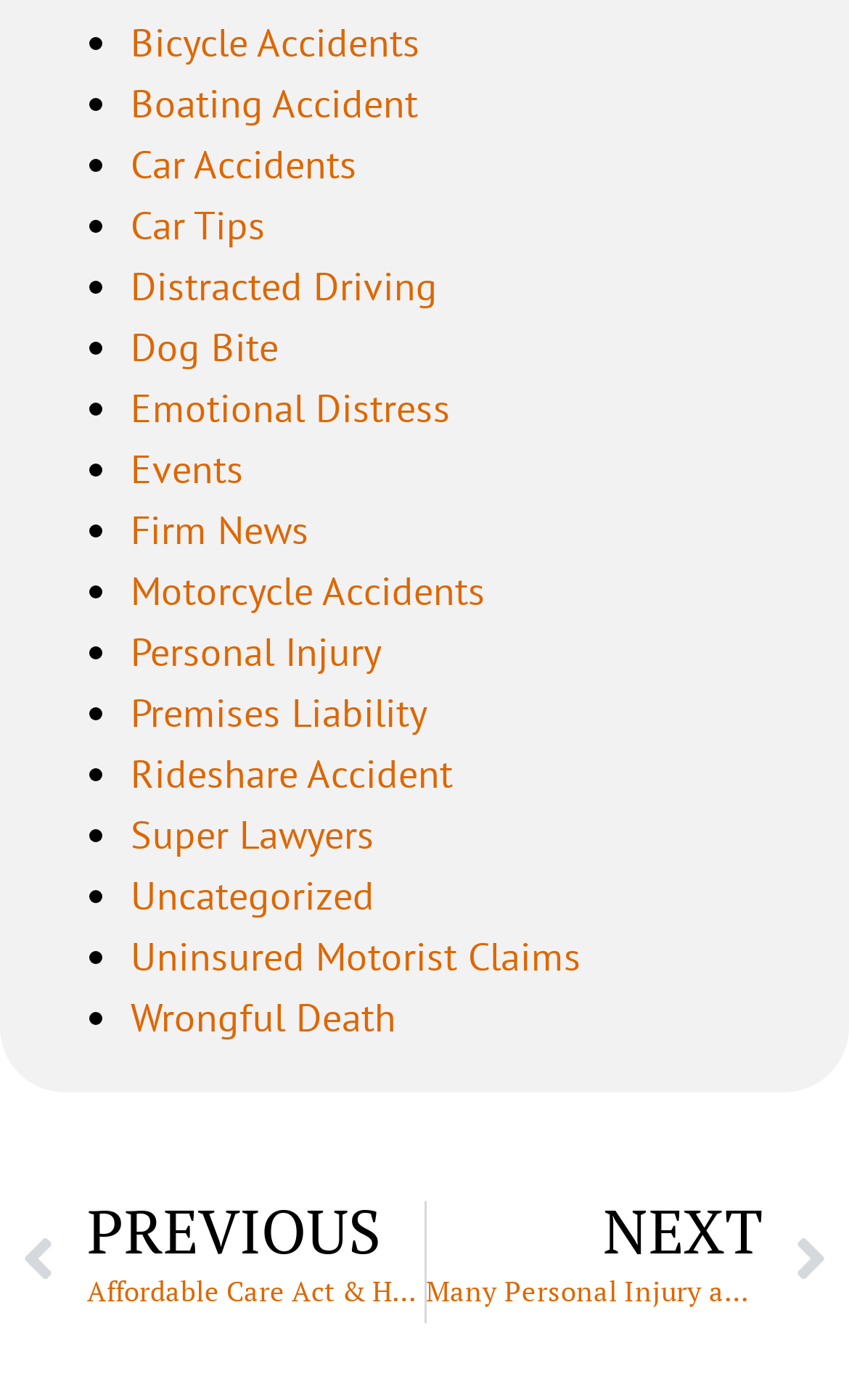Determine the bounding box coordinates for the area that needs to be clicked to fulfill this task: "Go to NEXT page". The coordinates must be given as four float numbers between 0 and 1, i.e., [left, top, right, bottom].

[0.501, 0.858, 0.974, 0.945]